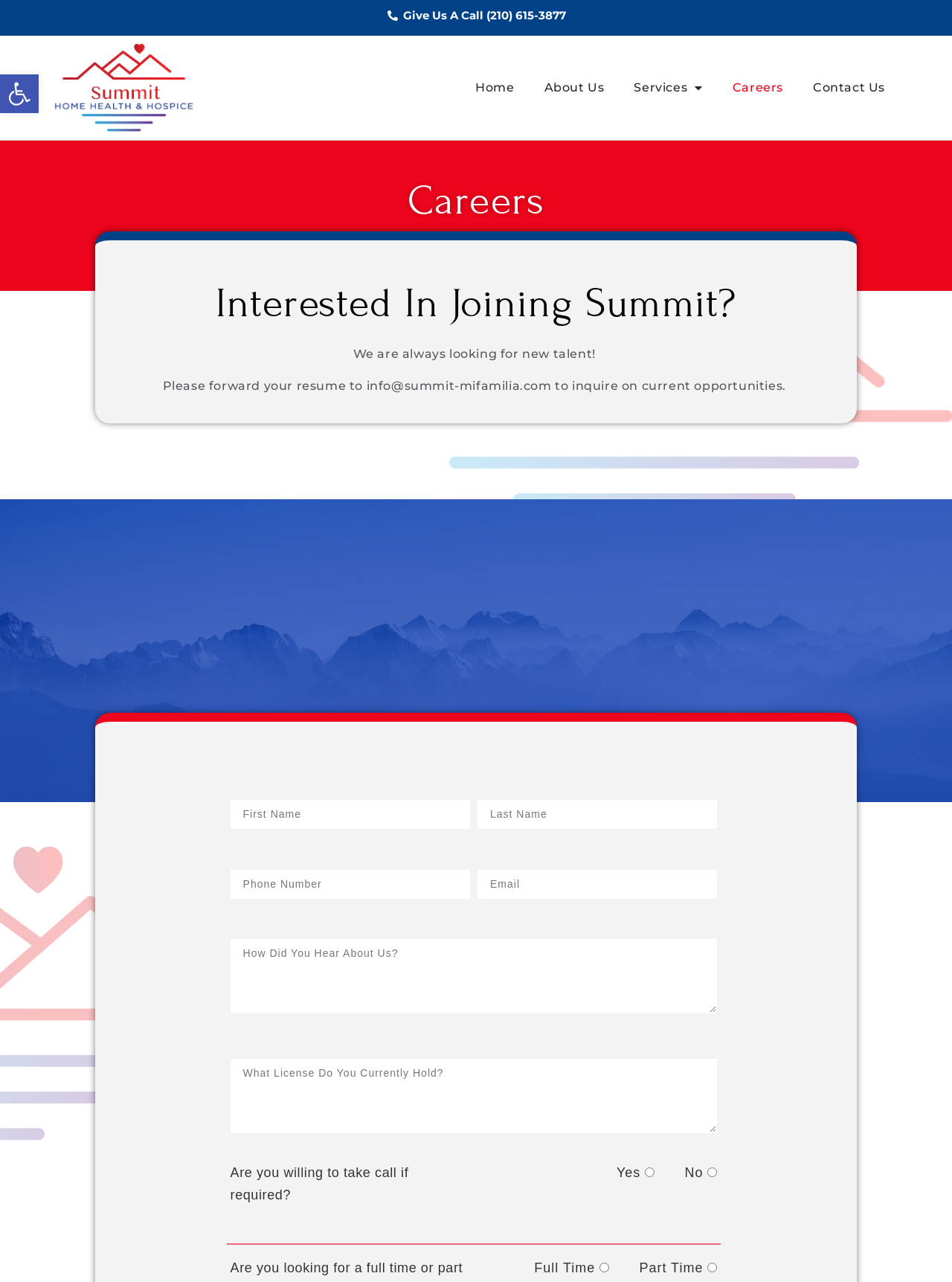Explain in detail what is displayed on the webpage.

The webpage is about the careers section of Summit Home Health & Hospice. At the top left corner, there is a button to open the toolbar accessibility tools, accompanied by a small image. Next to it, there is a phone number link "Give Us A Call (210) 615-3877". On the top right corner, there is the Summit Hospice logo, which is also a link.

Below the logo, there is a navigation menu with links to "Home", "About Us", "Services", "Careers", and "Contact Us". The "Careers" link is currently active.

The main content of the page starts with a heading "Careers" followed by another heading "Interested In Joining Summit?". There is a paragraph of text "We are always looking for new talent!" and another paragraph "Please forward your resume to info@summit-mifamilia.com to inquire on current opportunities." 

Below the text, there are five textboxes, two of which are required, where users can input their information. There is also a question "Are you willing to take call if required?" with two radio buttons for "Yes" and "No" options. Additionally, there are two more radio buttons for "Full Time" and "Part Time" options.

Overall, the webpage appears to be a job application or inquiry page for Summit Home Health & Hospice.